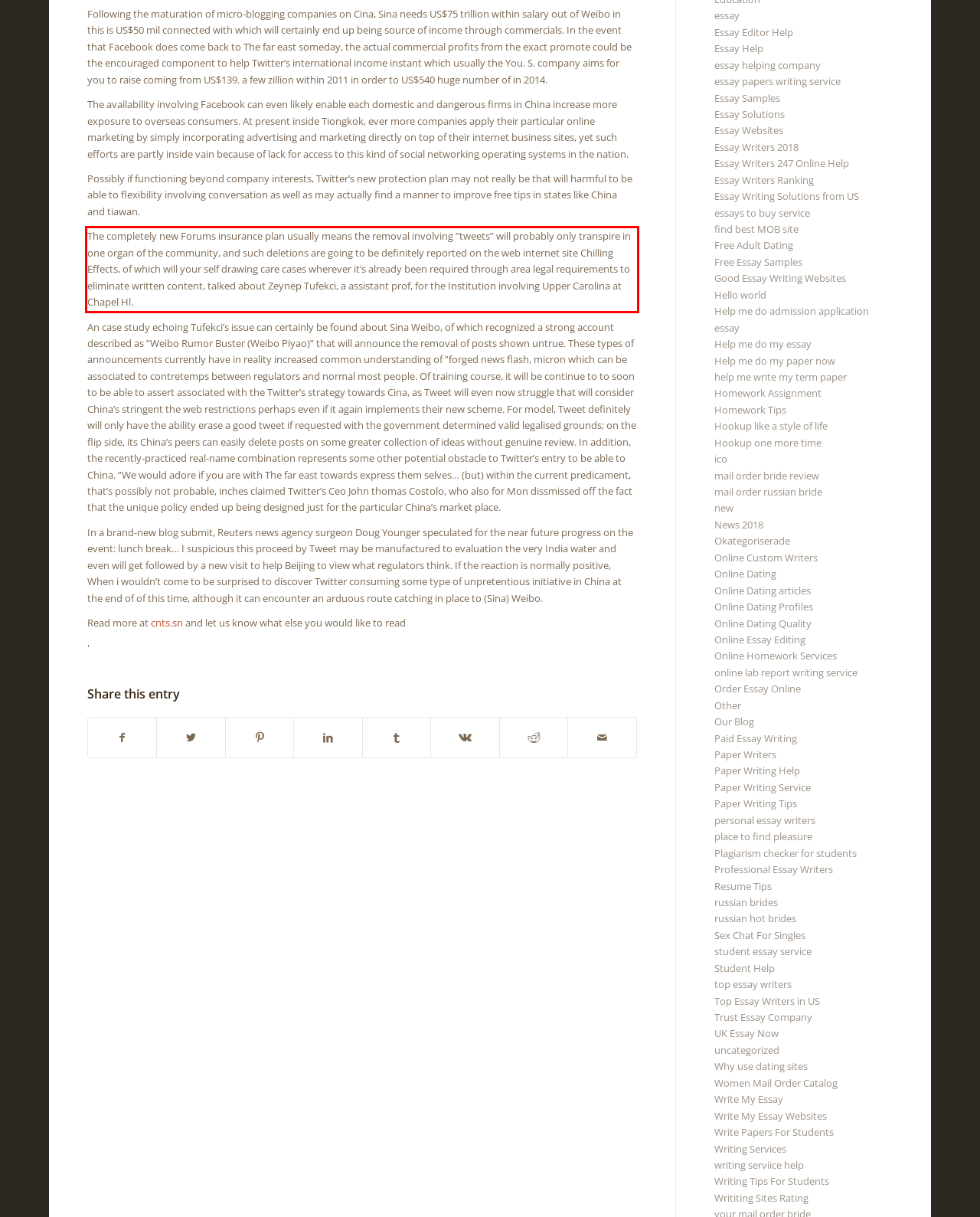Extract and provide the text found inside the red rectangle in the screenshot of the webpage.

The completely new Forums insurance plan usually means the removal involving ”tweets” will probably only transpire in one organ of the community, and such deletions are going to be definitely reported on the web internet site Chilling Effects, of which will your self drawing care cases wherever it’s already been required through area legal requirements to eliminate written content, talked about Zeynep Tufekci, a assistant prof, for the Institution involving Upper Carolina at Chapel Hl.